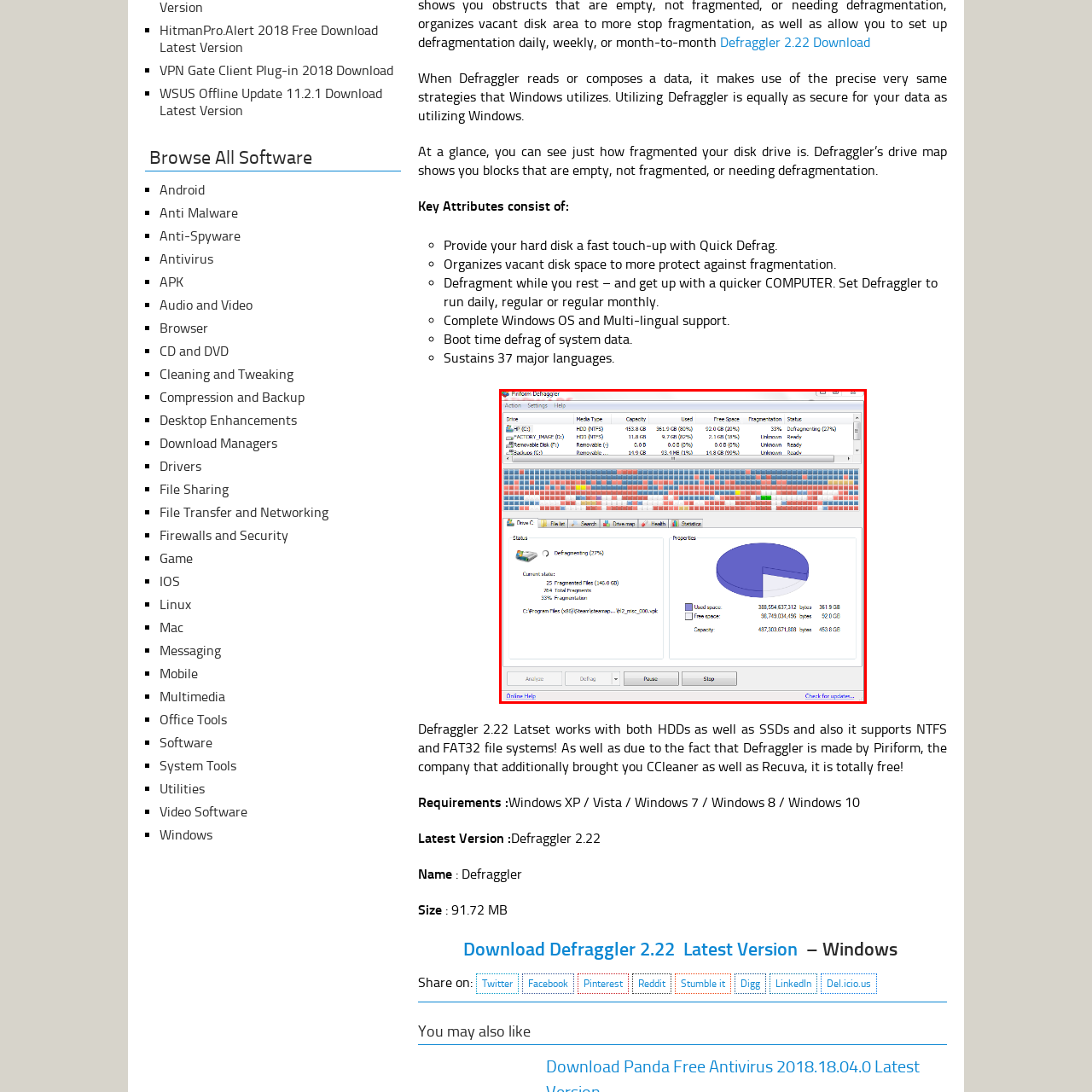Offer a detailed account of the image that is framed by the red bounding box.

The image displays a user interface of the Defraggler software by Piriform, specifically showing a detailed view of the disk defragmentation process. The interface is divided into several sections: 

1. **Drive Overview**: This section lists the selected drive (in this case, "HDD (NTFS)") along with its capacity and used space, highlighting the fragmentation status as "Defragmenting (37%)". 

2. **Defragmentation Progress**: A colorful drive map visually represents the fragmentation state of the hard drive, with blocks indicating areas that are fragmented, free, or occupied.

3. **Status and Properties**: The left panel summarizes the current defragmentation status, revealing that there are currently 25 fragmented files. The properties section includes details about the used and free space on the drive.

4. **Control Options**: Buttons such as "Analyze", "Defrag", "Pause", and "Stop" are available for user interaction, allowing for convenient management of the defragmentation process.

This visual representation highlights the effectiveness of using Defraggler for optimizing hard drive performance by reducing fragmentation and improving file access times.